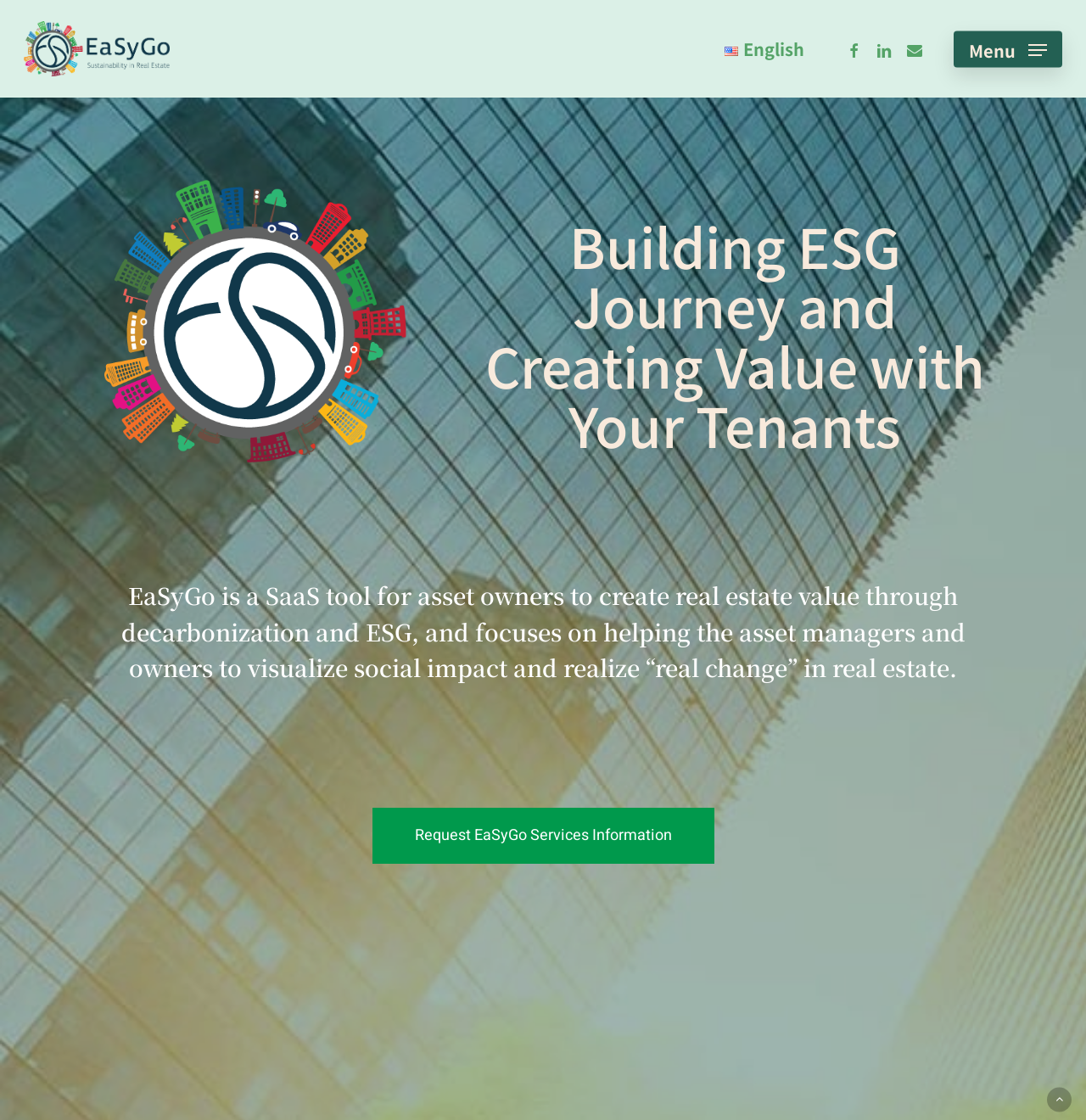Bounding box coordinates should be in the format (top-left x, top-left y, bottom-right x, bottom-right y) and all values should be floating point numbers between 0 and 1. Determine the bounding box coordinate for the UI element described as: alt="EaSyGo"

[0.022, 0.019, 0.157, 0.068]